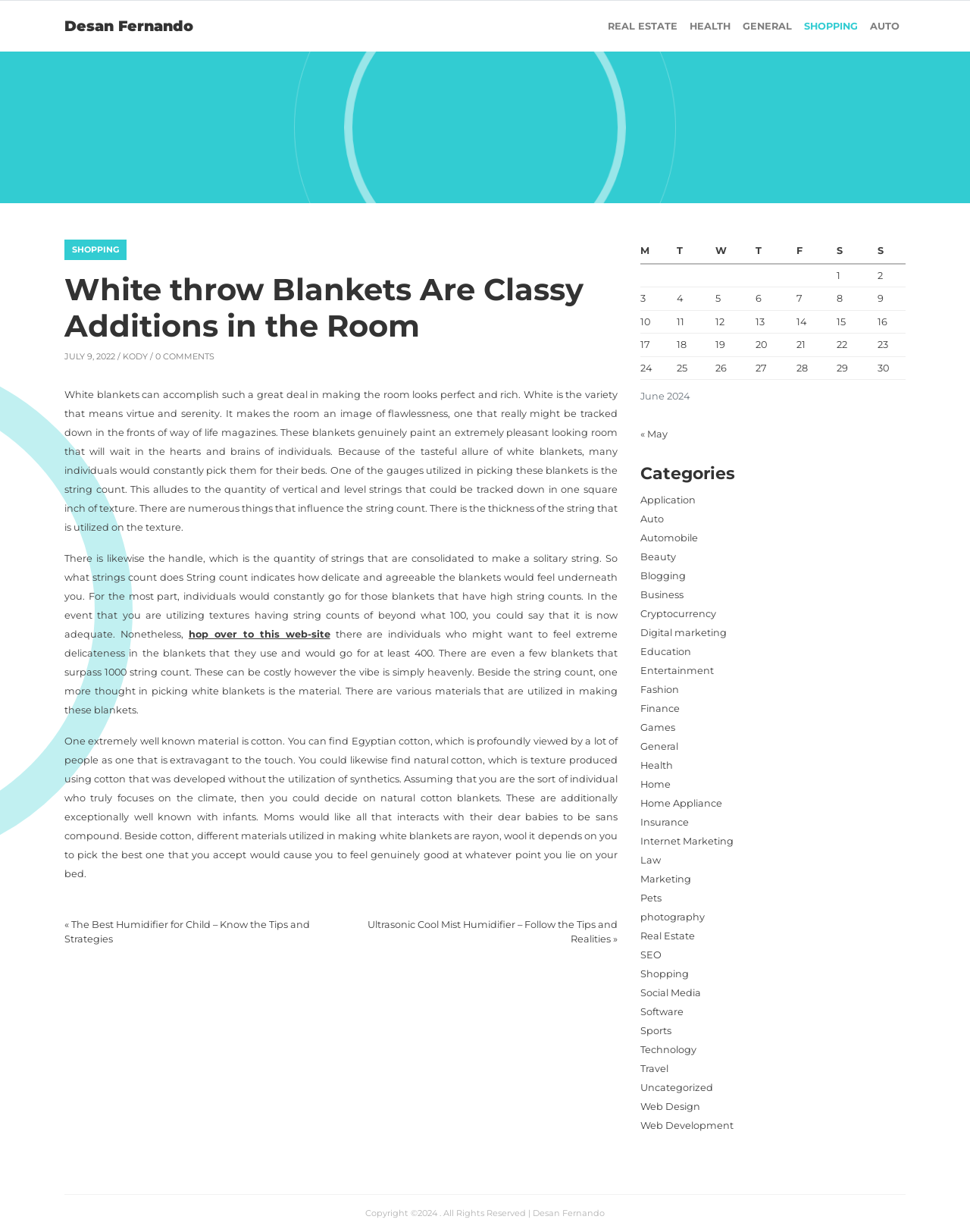Please locate the bounding box coordinates of the element's region that needs to be clicked to follow the instruction: "Check the calendar for June 2024". The bounding box coordinates should be provided as four float numbers between 0 and 1, i.e., [left, top, right, bottom].

[0.66, 0.195, 0.934, 0.335]